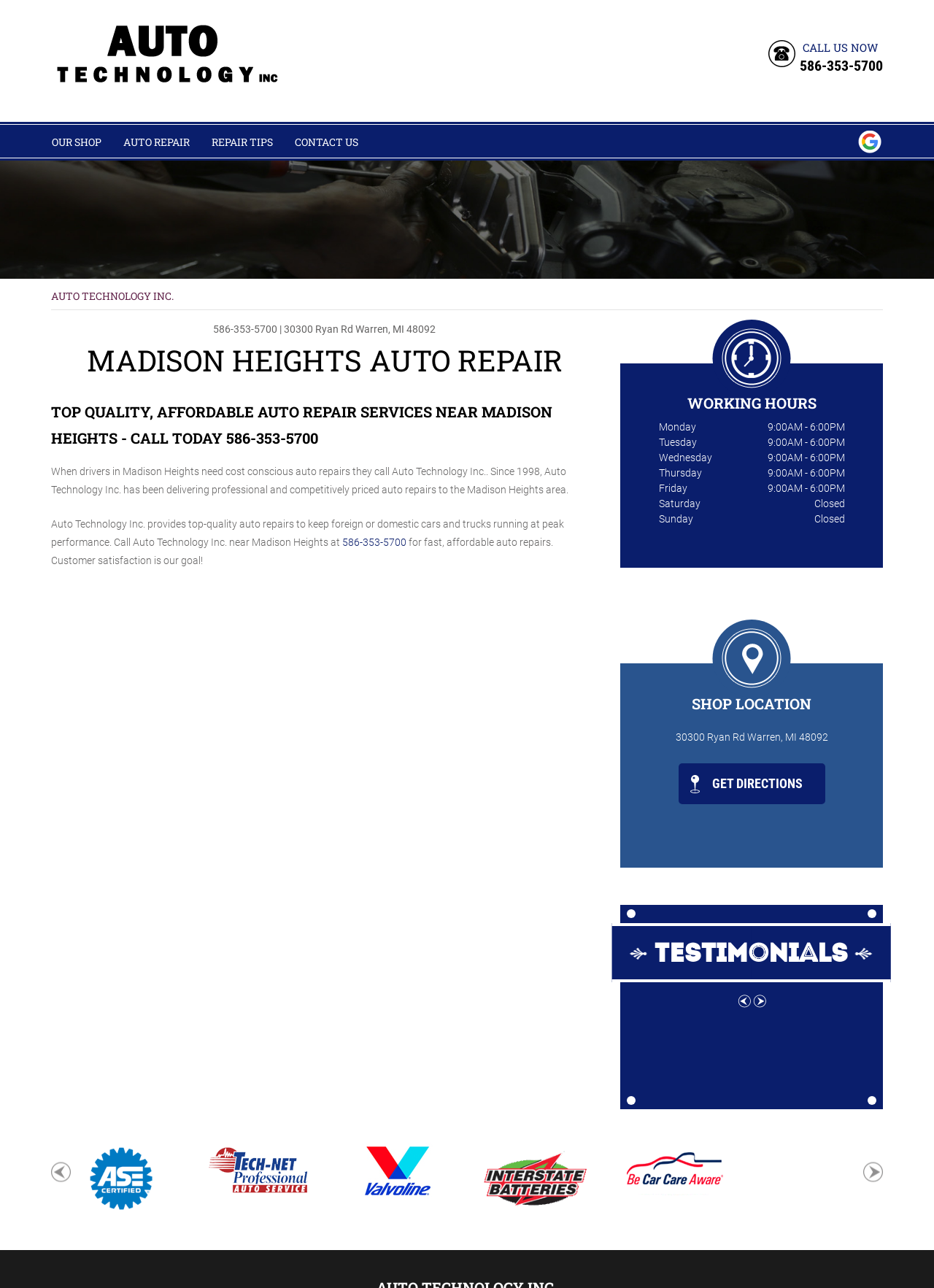Identify the bounding box coordinates necessary to click and complete the given instruction: "Call the shop".

[0.856, 0.044, 0.945, 0.058]